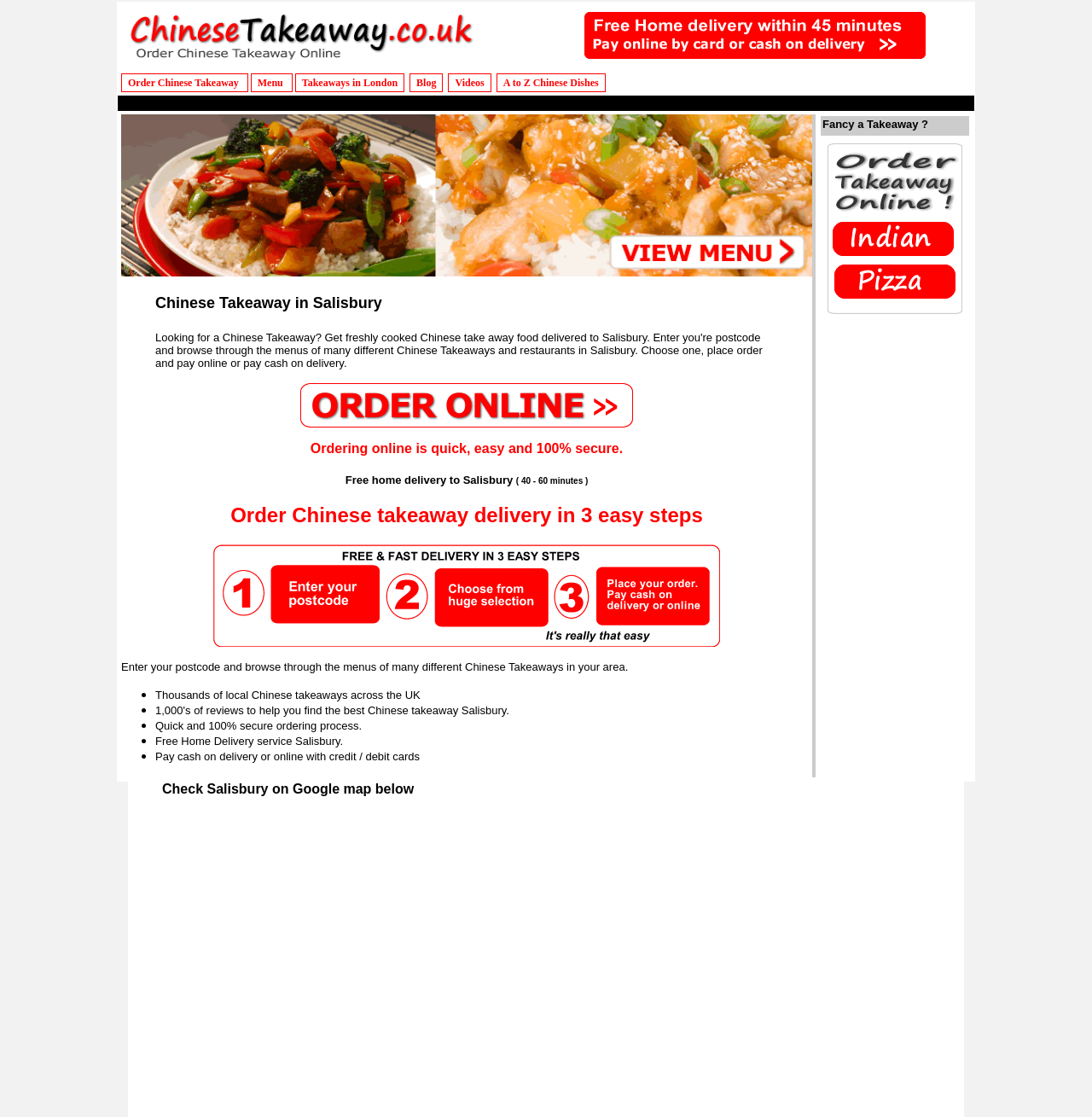Answer the following query with a single word or phrase:
What is the main purpose of this website?

Order Chinese takeaway